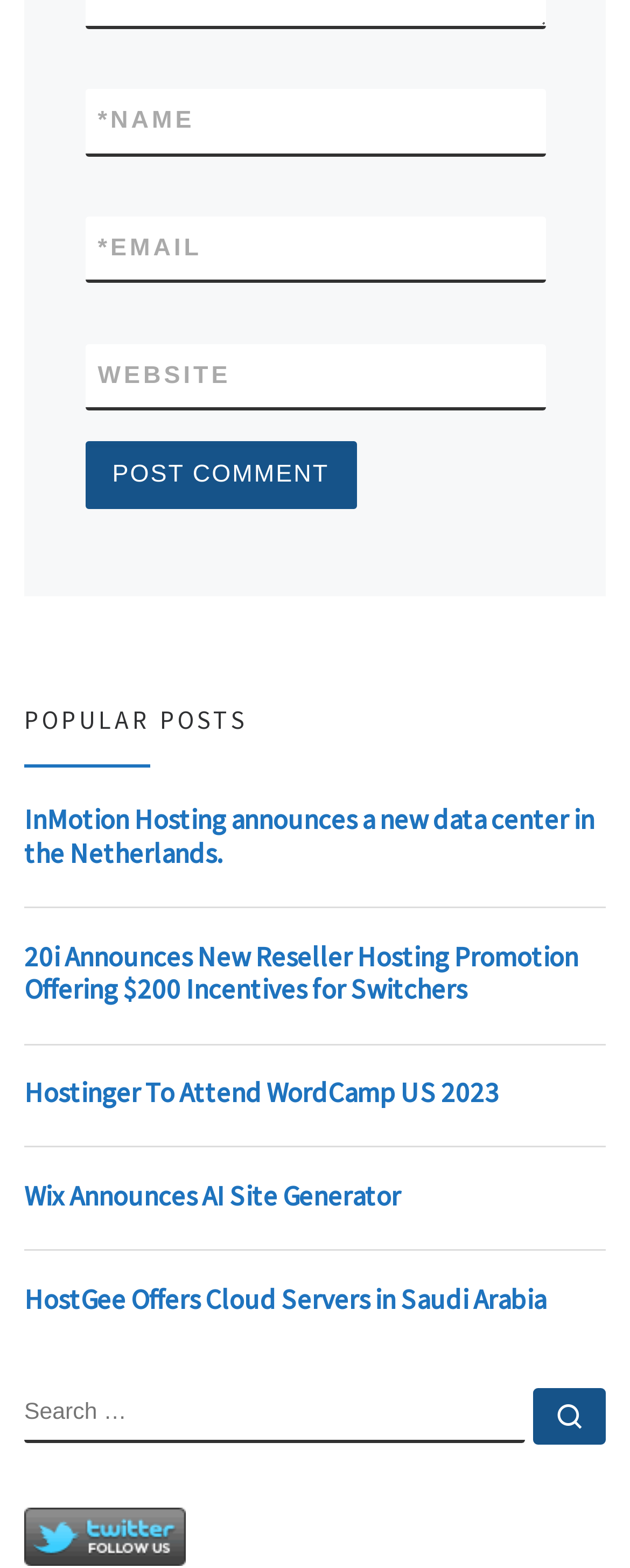Identify the bounding box coordinates for the region of the element that should be clicked to carry out the instruction: "Read the Popular Posts". The bounding box coordinates should be four float numbers between 0 and 1, i.e., [left, top, right, bottom].

[0.038, 0.513, 0.962, 0.555]